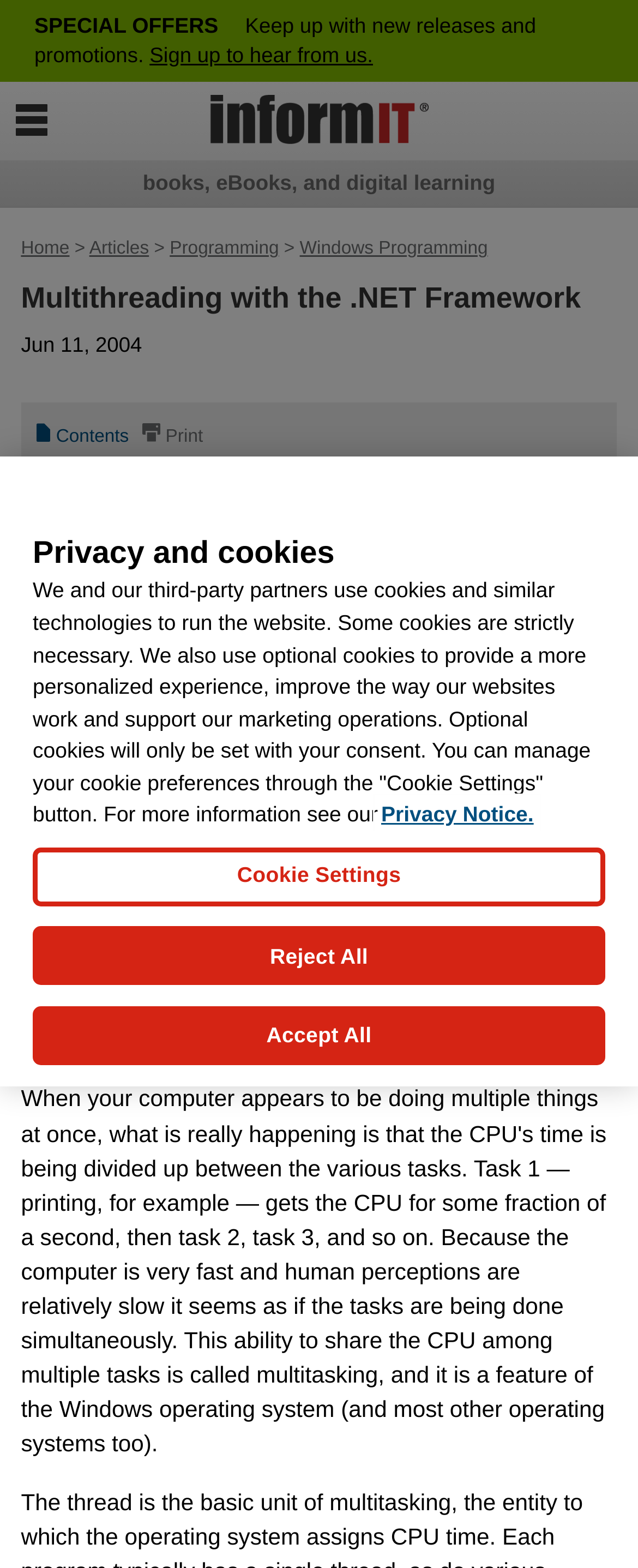Determine the bounding box coordinates for the UI element described. Format the coordinates as (top-left x, top-left y, bottom-right x, bottom-right y) and ensure all values are between 0 and 1. Element description: Refrigerated Transport Units

None